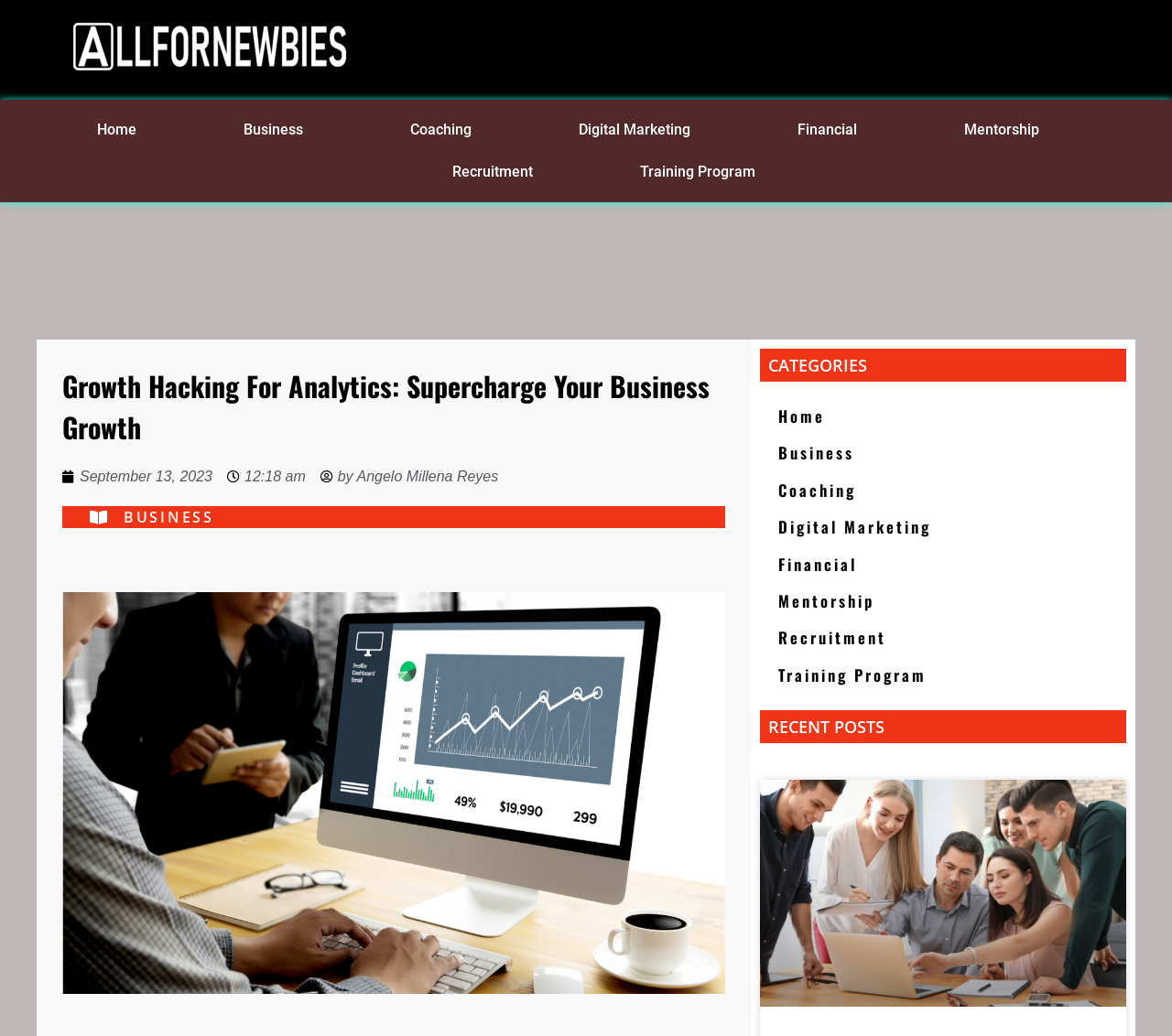Highlight the bounding box coordinates of the element you need to click to perform the following instruction: "click on Home."

[0.067, 0.105, 0.132, 0.146]